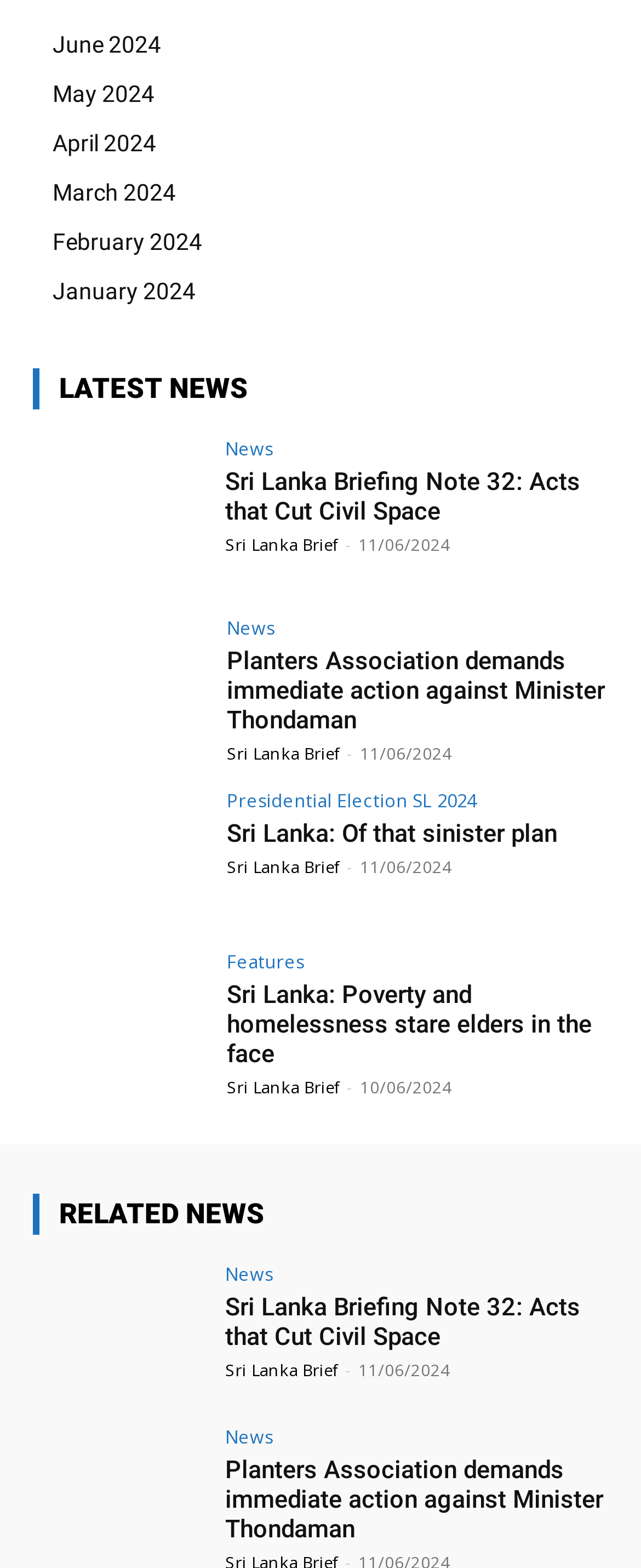How many months are listed in the top navigation?
Kindly offer a detailed explanation using the data available in the image.

There are 6 months listed in the top navigation, namely 'June 2024', 'May 2024', 'April 2024', 'March 2024', 'February 2024', and 'January 2024'.